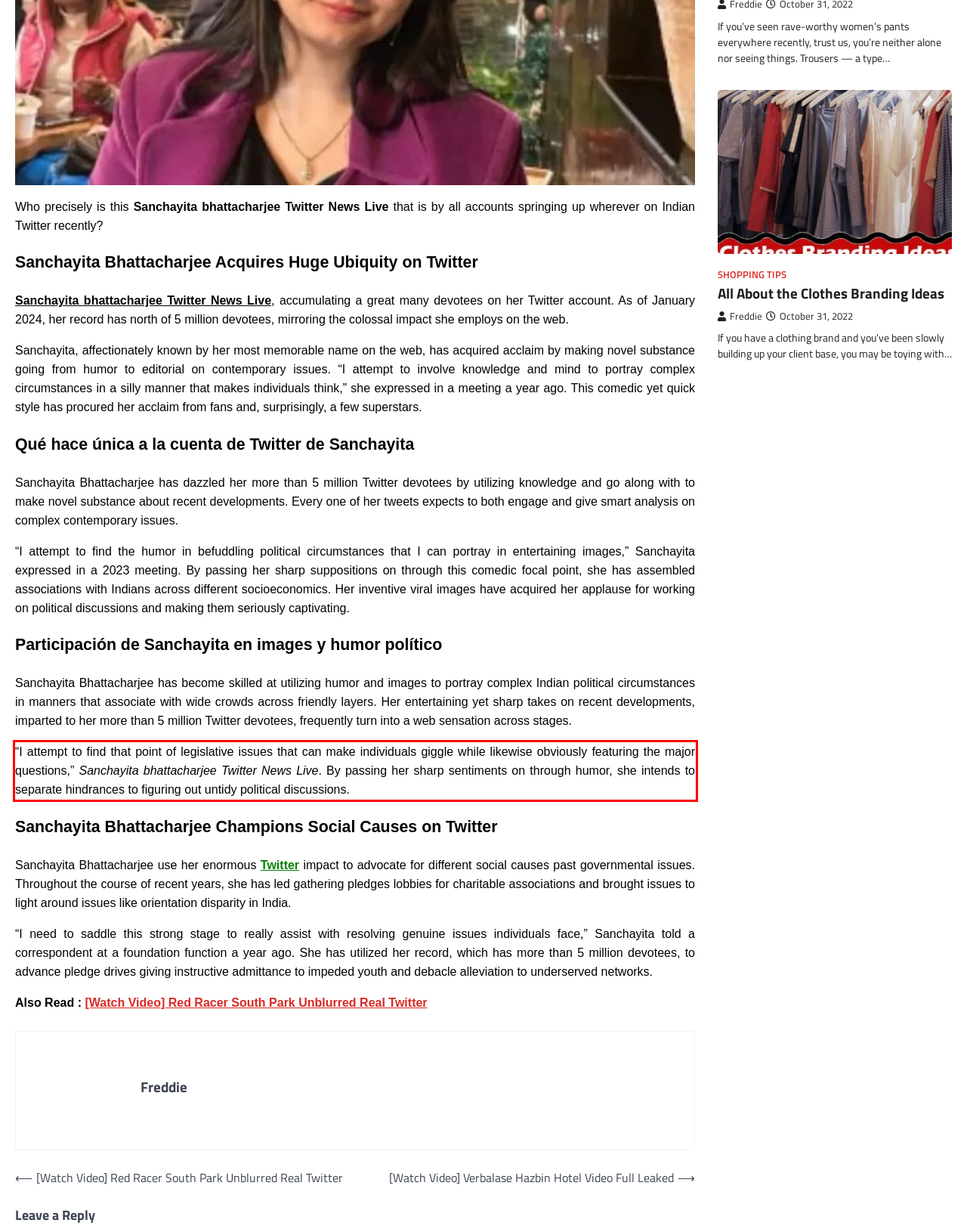With the provided screenshot of a webpage, locate the red bounding box and perform OCR to extract the text content inside it.

“I attempt to find that point of legislative issues that can make individuals giggle while likewise obviously featuring the major questions,” Sanchayita bhattacharjee Twitter News Live. By passing her sharp sentiments on through humor, she intends to separate hindrances to figuring out untidy political discussions.